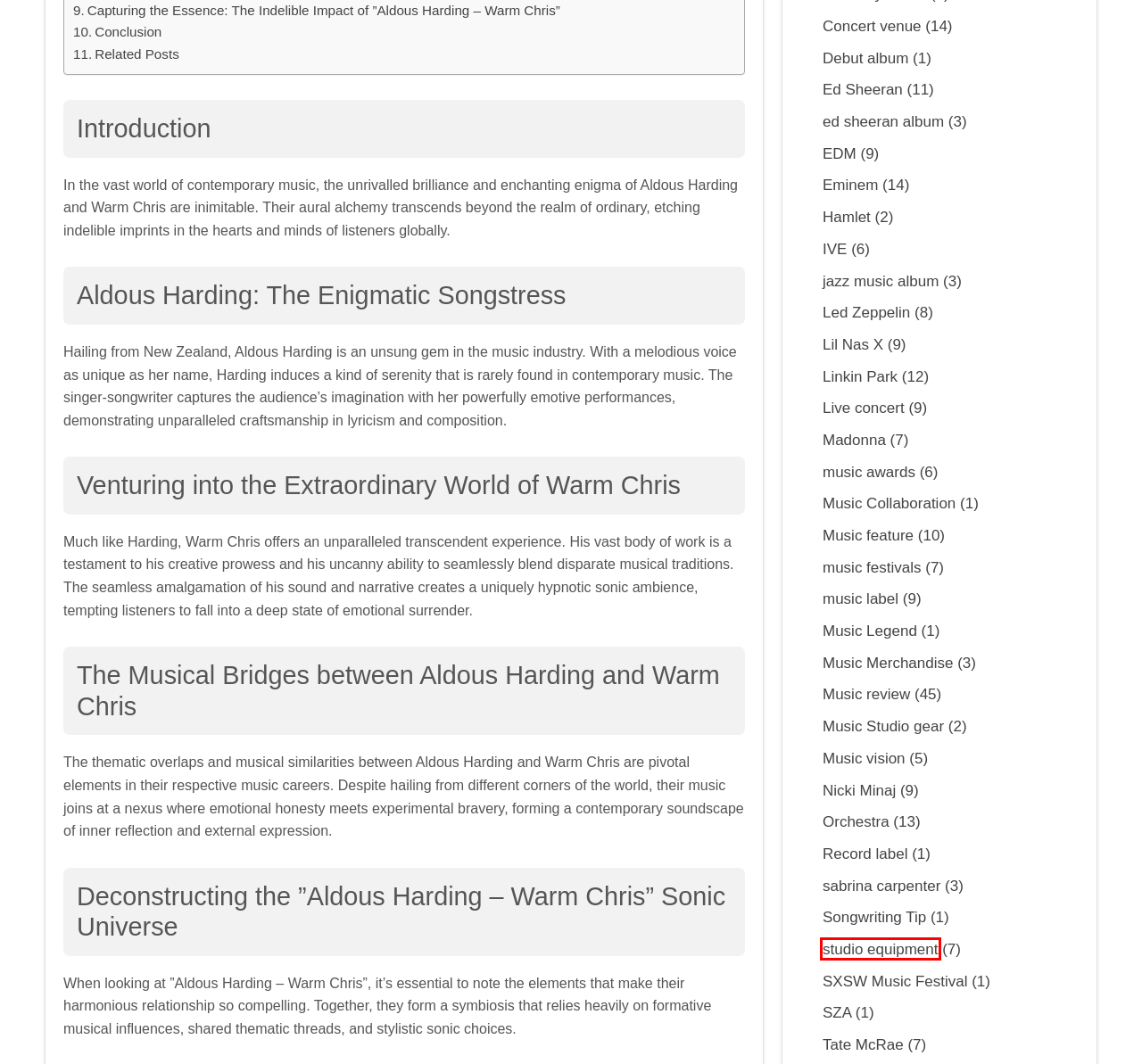Analyze the webpage screenshot with a red bounding box highlighting a UI element. Select the description that best matches the new webpage after clicking the highlighted element. Here are the options:
A. Music Legend - The scent of music
B. Concert venue - The scent of music
C. Record label - The scent of music
D. sabrina carpenter - The scent of music
E. studio equipment - The scent of music
F. Music Collaboration - The scent of music
G. IVE - The scent of music
H. Madonna - The scent of music

E